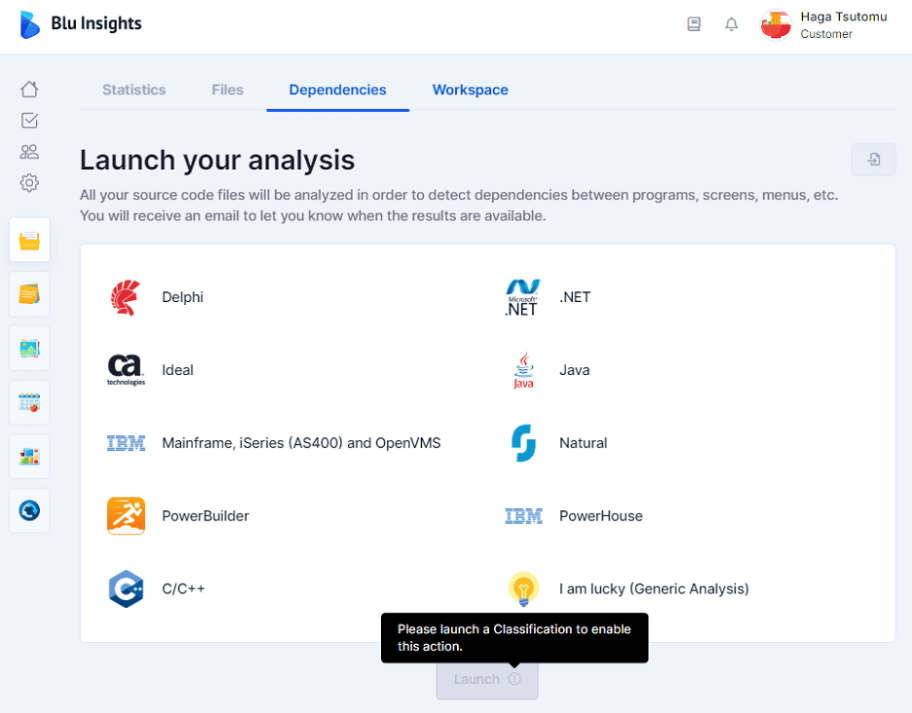Summarize the image with a detailed caption.

The image displays the "Launch your analysis" section of the Blu Insights platform, under the "Dependencies" tab. It provides users with a selection of programming languages and technologies, including Delphi, Ideal, Mainframe, iSeries (AS400), OpenVMS, PowerBuilder, C/C++, .NET, Java, Natural, and PowerHouse. A notification is prominently featured, instructing users to "Please launch a Classification to enable this action," indicating that classification is a required step before initiating analysis. This interface is designed to facilitate the detection of dependencies among various code files, helping users understand relationships between different programs and scripts. The overall layout is clean and user-friendly, emphasizing ease of navigation and clarity in functionality.